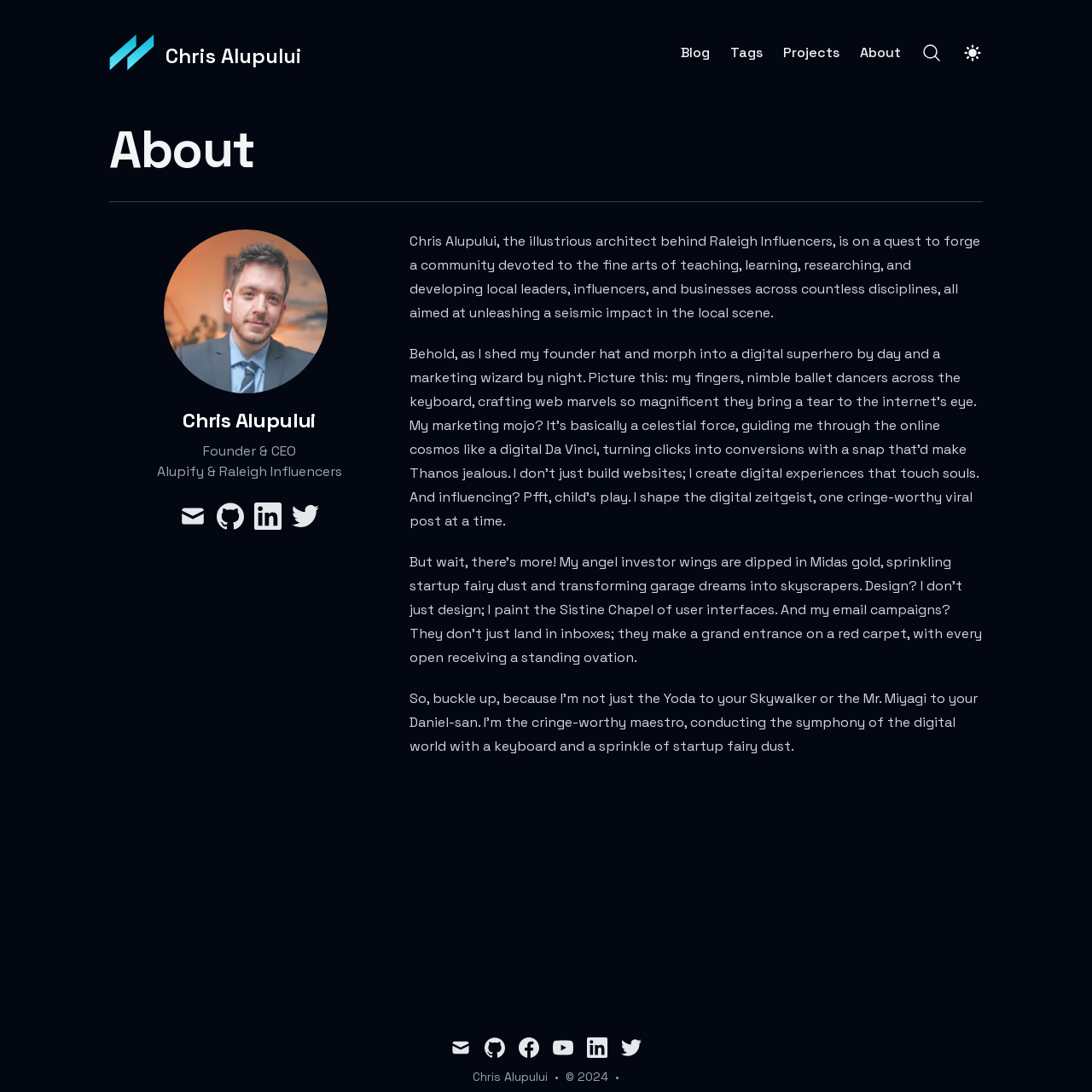Generate a comprehensive description of the contents of the webpage.

This webpage is about Chris Alupului's blog, focusing on dev projects and techniques related to marketing, business, and growth. 

At the top, there is a header section with a logo image on the left, followed by links to "Blog", "Tags", "Projects", and "About" in the middle, and a search button and a toggle dark mode button on the right. 

Below the header, there is a main section with a heading "About" at the top. Underneath, there is a large avatar image, followed by a heading "Chris Alupului" and a subtitle "Founder & CEO". 

To the right of the avatar, there are links to Chris's email, GitHub, LinkedIn, and Twitter profiles, each accompanied by an icon image. 

Below these links, there is a paragraph of text describing Chris Alupului's mission to create a community for teaching, learning, researching, and developing local leaders, influencers, and businesses.

At the bottom of the page, there is a footer section with links to Chris's email, GitHub, Facebook, YouTube, LinkedIn, and Twitter profiles, each accompanied by an icon image. The footer also includes a copyright notice "© 2024" and the text "Chris Alupului".